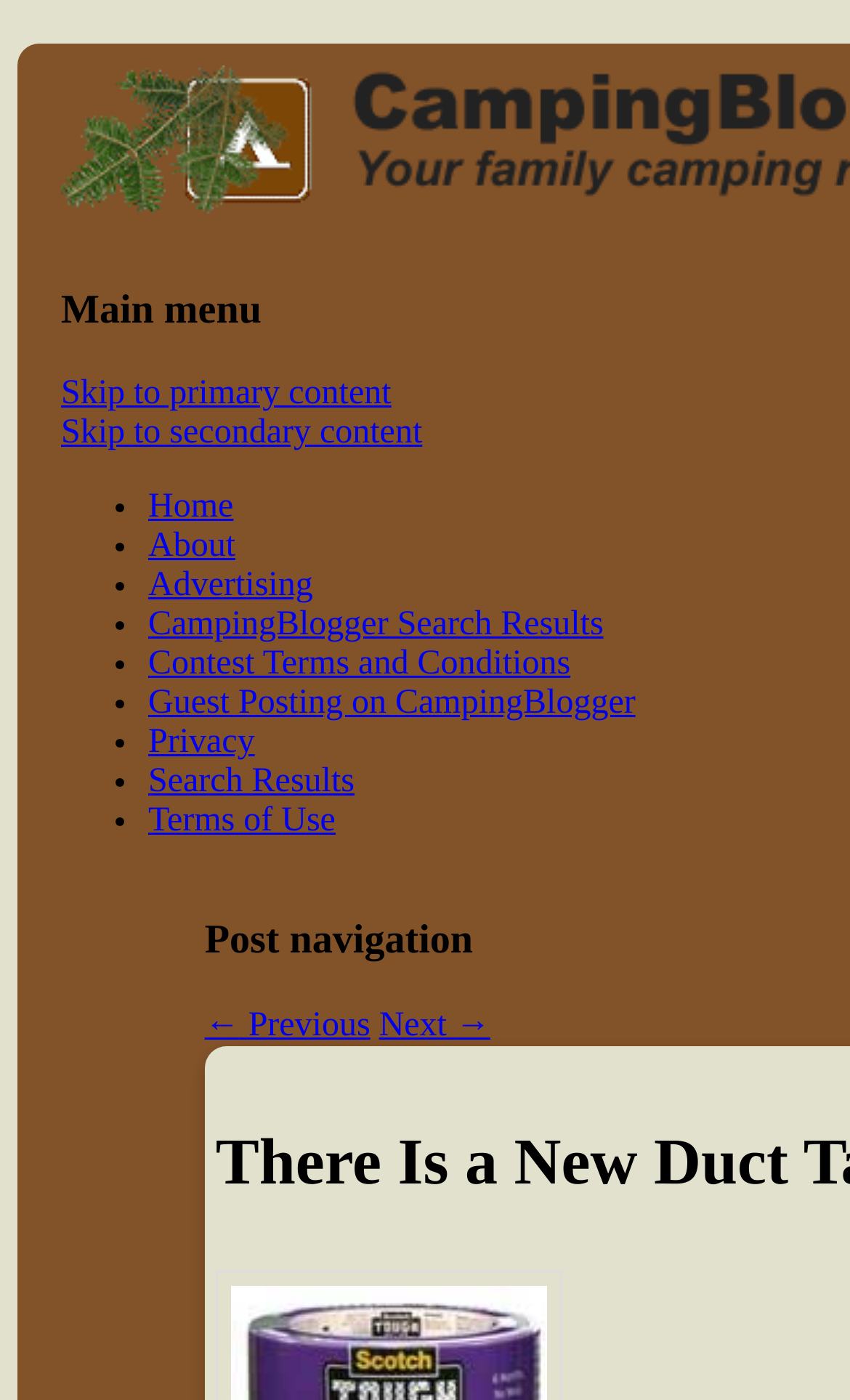Is there a search function?
Based on the screenshot, answer the question with a single word or phrase.

Yes